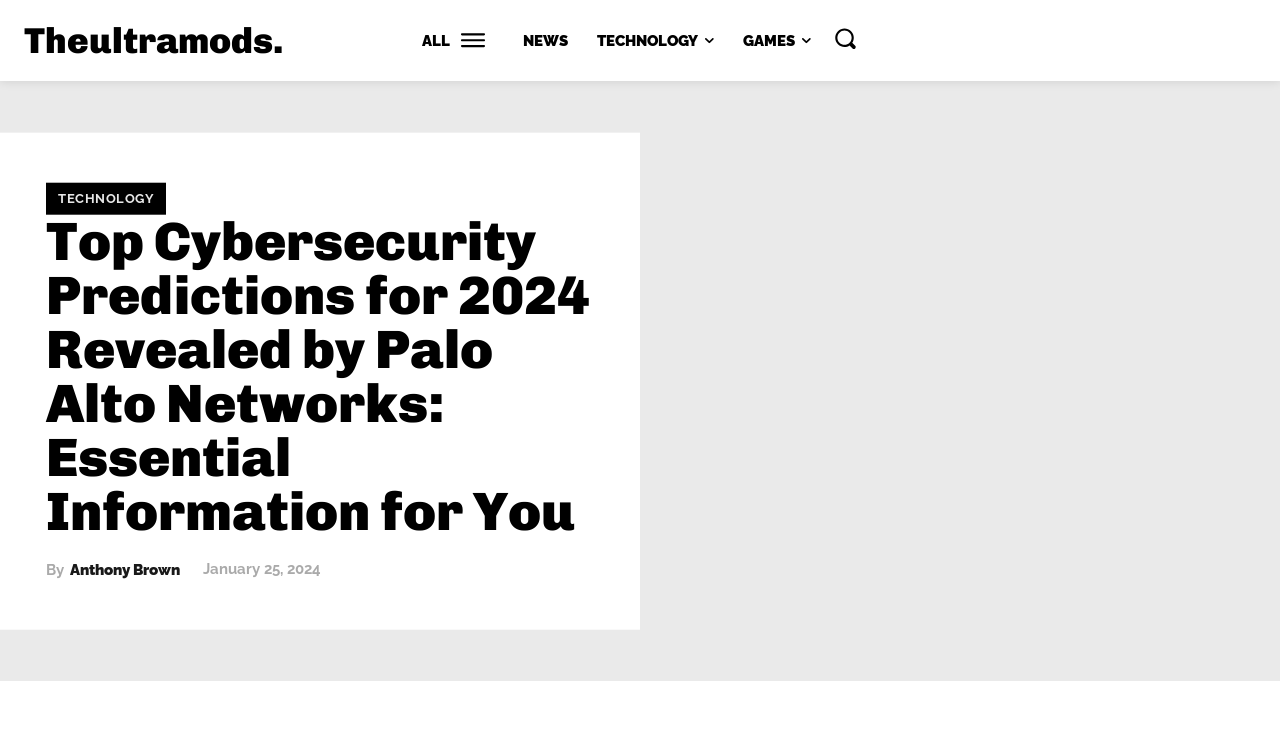Please determine the bounding box coordinates for the UI element described here. Use the format (top-left x, top-left y, bottom-right x, bottom-right y) with values bounded between 0 and 1: Technology

[0.457, 0.036, 0.568, 0.077]